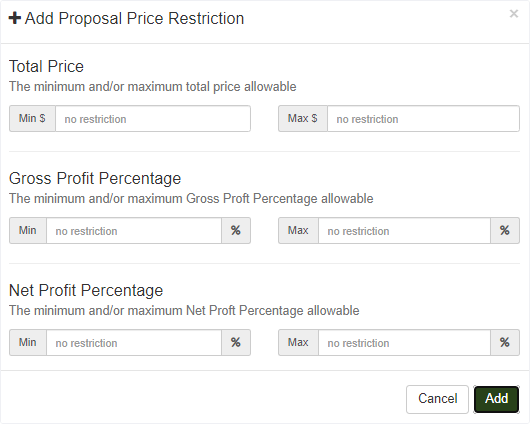How many input fields are available for the Total Price section?
Based on the visual information, provide a detailed and comprehensive answer.

The Total Price section has two input fields, one for specifying the minimum total price allowable and another for specifying the maximum total price allowable.